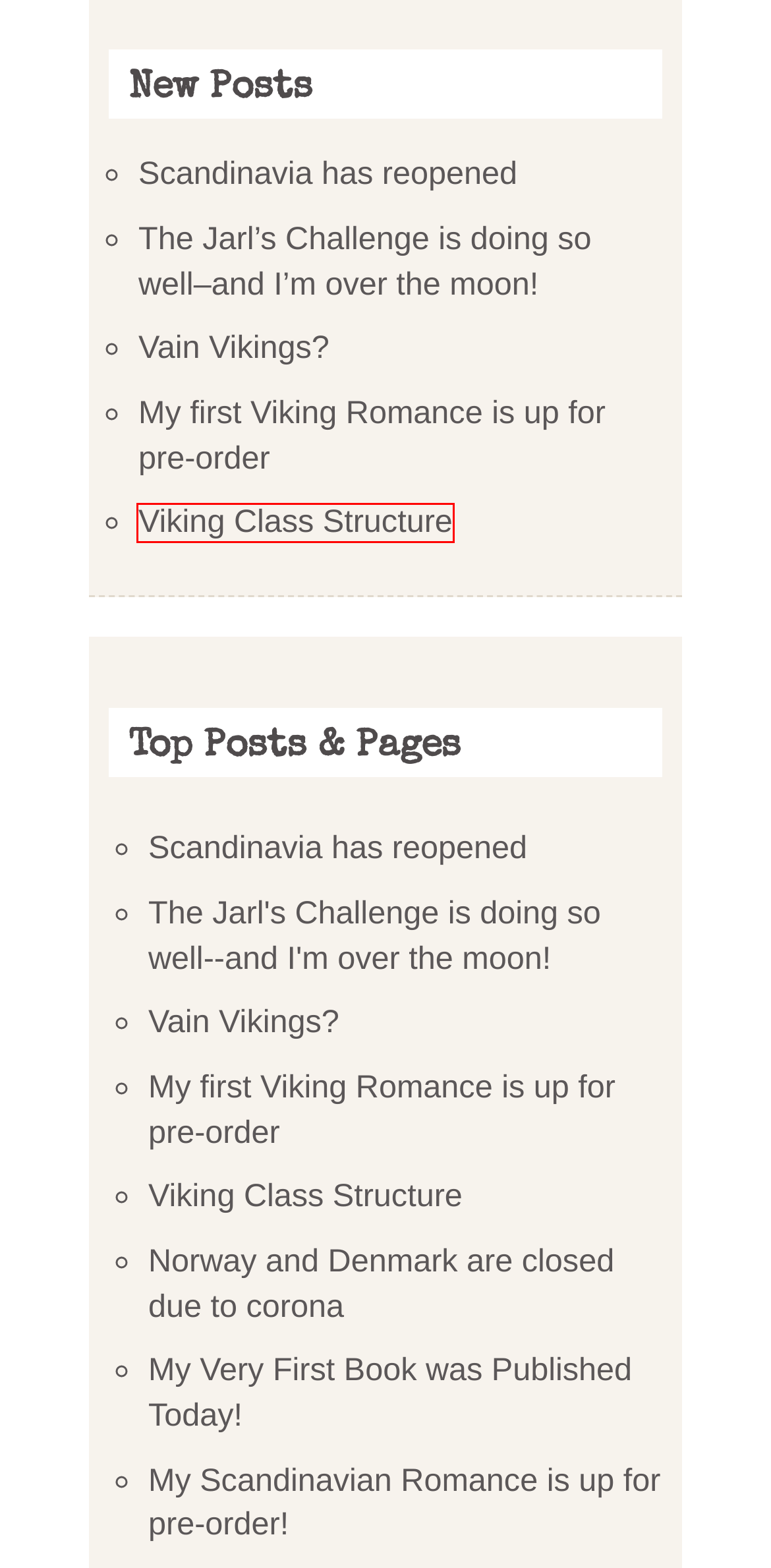Given a screenshot of a webpage with a red bounding box around a UI element, please identify the most appropriate webpage description that matches the new webpage after you click on the element. Here are the candidates:
A. The Jarl's Challenge is doing so well-and I'm over the moon! - Thyra Dane
B. My first Viking Romance is up for pre-order - Thyra Dane
C. My Scandinavian Romance is up for pre-order! - Thyra Dane
D. Norway and Denmark are closed due to corona - Thyra Dane
E. My Very First Book was Published Today! - Thyra Dane
F. Viking Class Structure - Thyra Dane
G. Vain Vikings? - Thyra Dane
H. Scandinavia has reopened - Thyra Dane

F